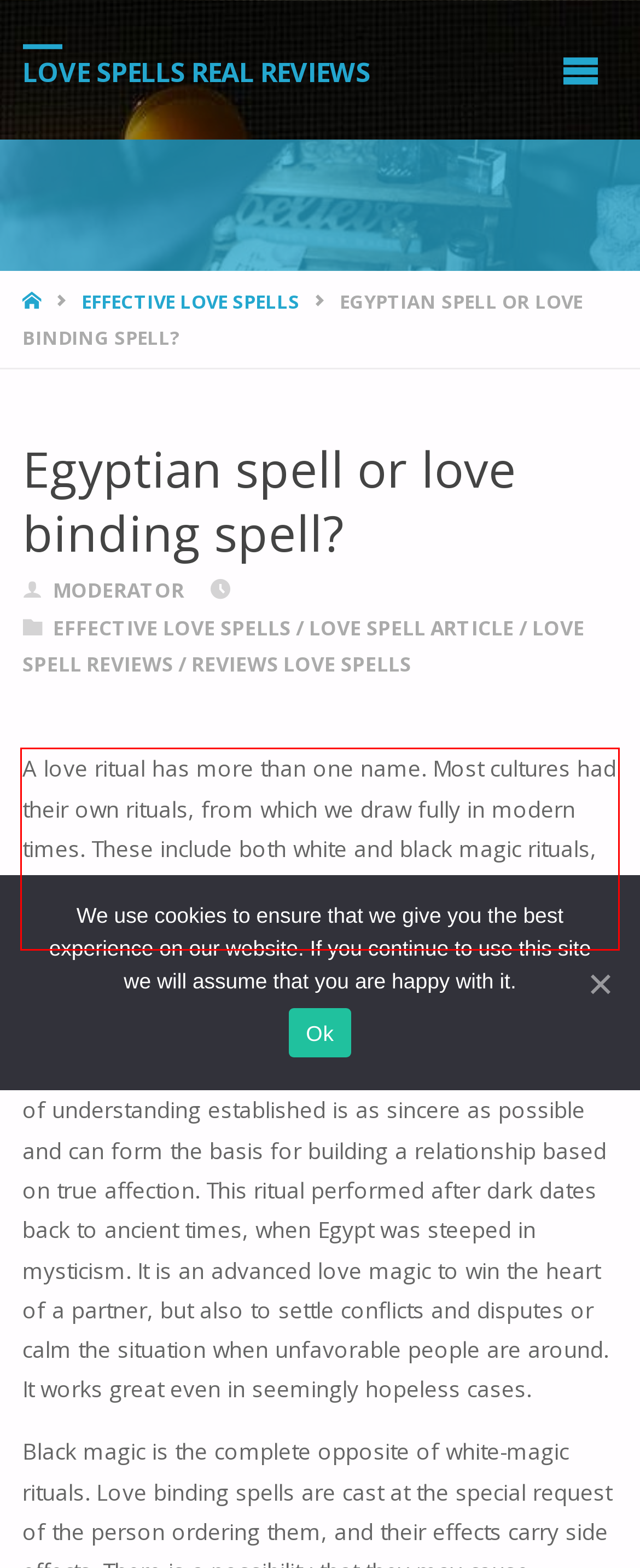Identify the text within the red bounding box on the webpage screenshot and generate the extracted text content.

A love ritual has more than one name. Most cultures had their own rituals, from which we draw fully in modern times. These include both white and black magic rituals, those that only help luck a little, and those that force certain reactions.